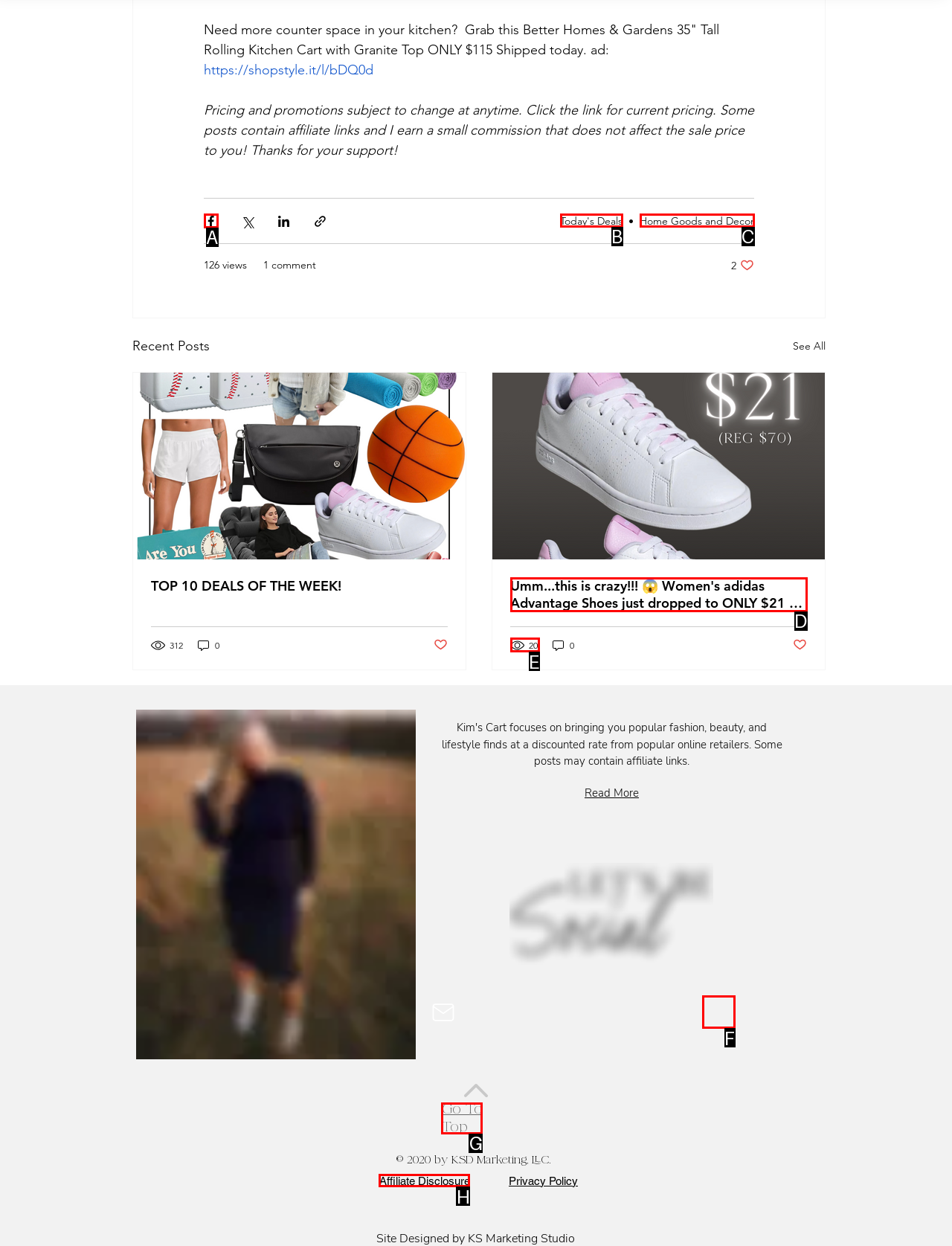Identify the correct UI element to click on to achieve the following task: Go to top of the page Respond with the corresponding letter from the given choices.

G